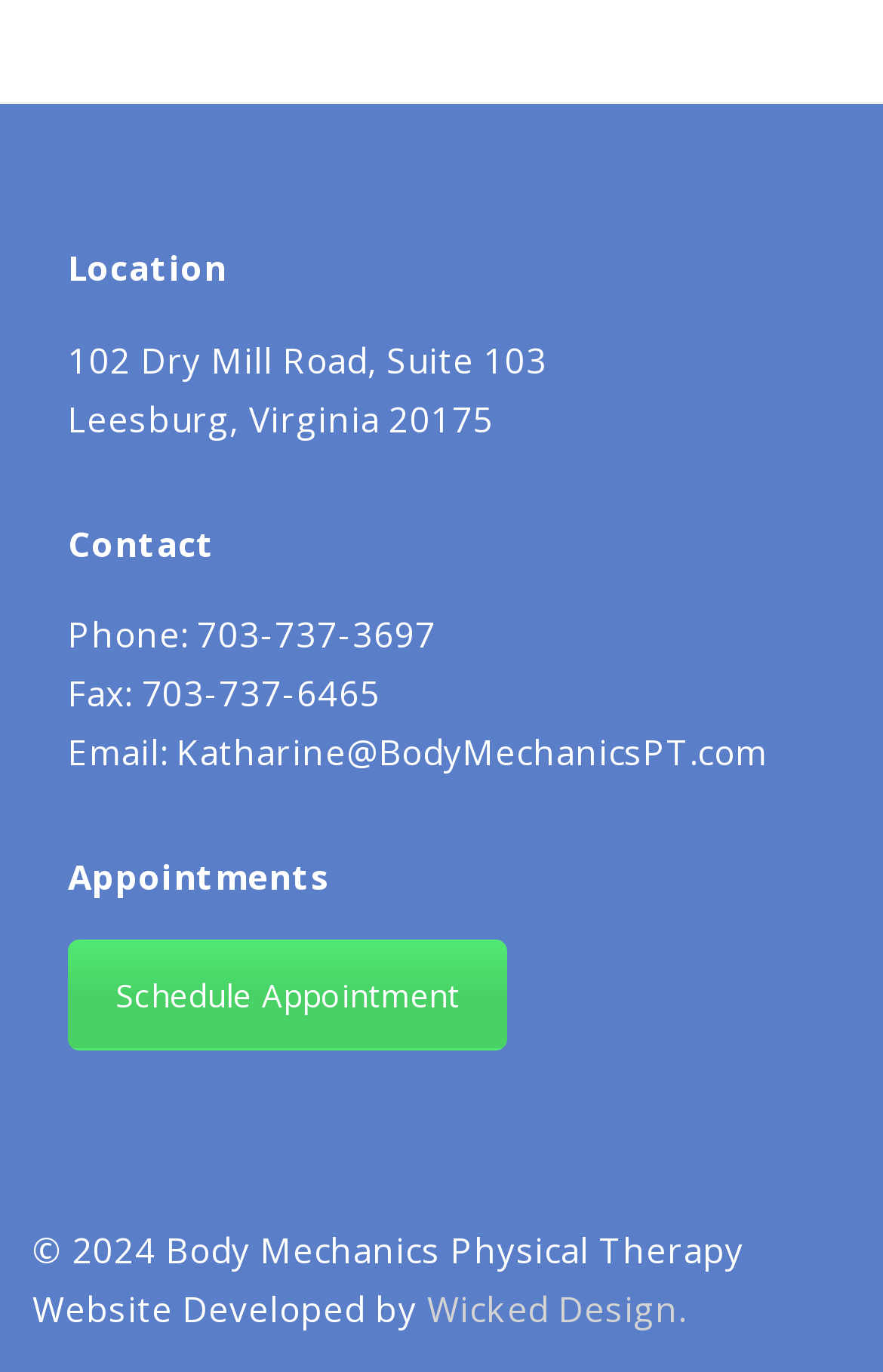What is the phone number of Body Mechanics Physical Therapy?
Refer to the image and provide a concise answer in one word or phrase.

703-737-3697